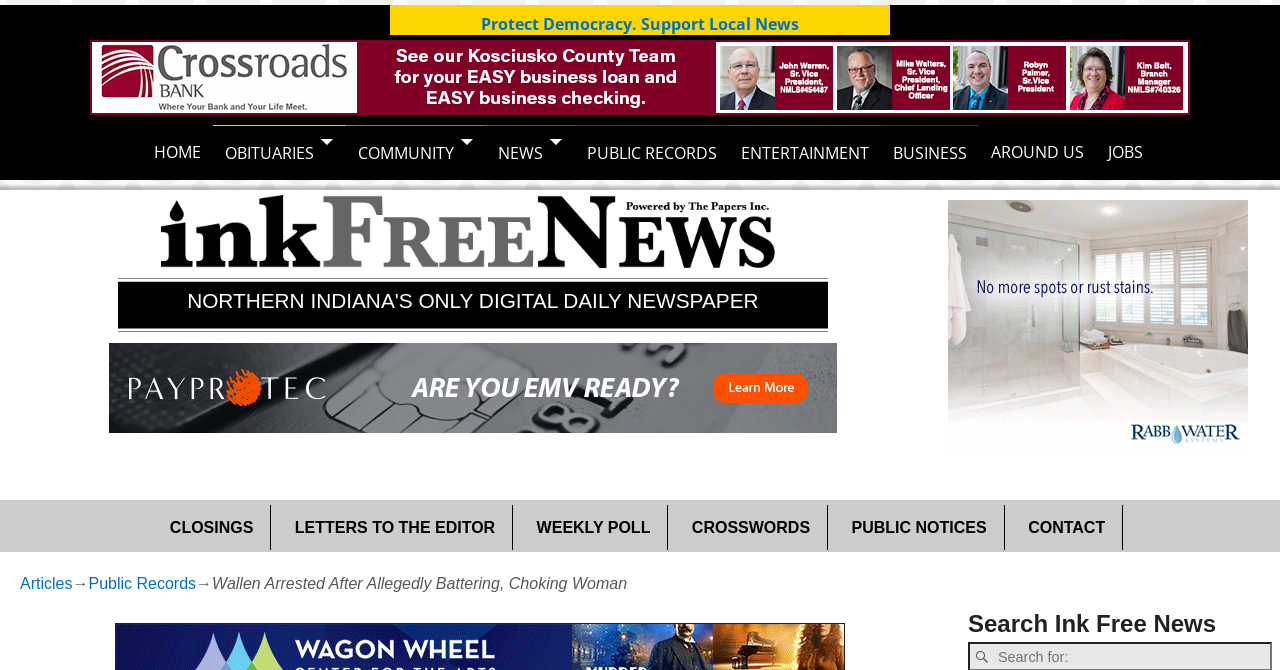What type of content is available on this website?
Use the image to give a comprehensive and detailed response to the question.

By examining the navigation links at the top of the webpage, I can see that this website provides various types of content, including news, obituaries, community news, public records, entertainment, business, and more.